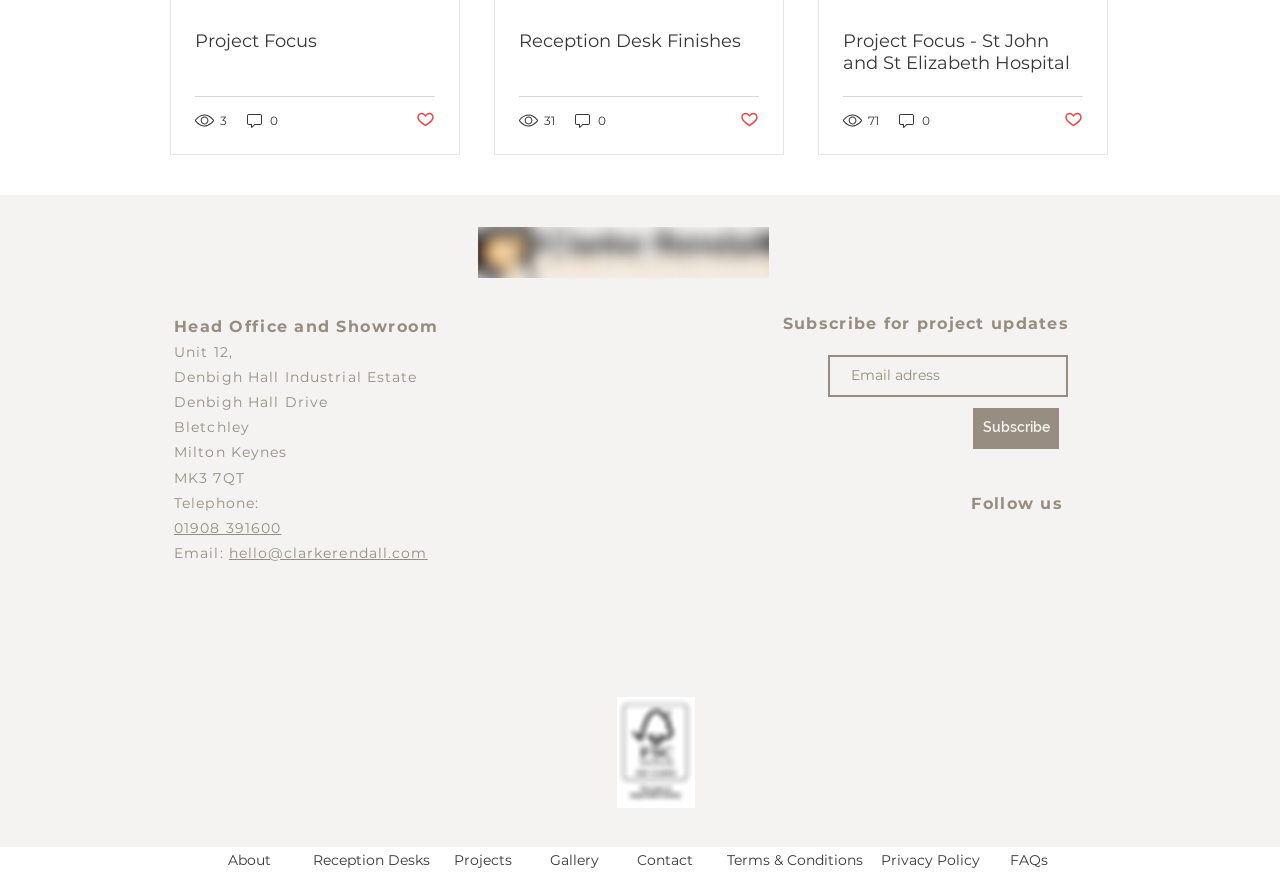Given the element description, predict the bounding box coordinates in the format (top-left x, top-left y, bottom-right x, bottom-right y), using floating point numbers between 0 and 1: 0

[0.191, 0.125, 0.219, 0.147]